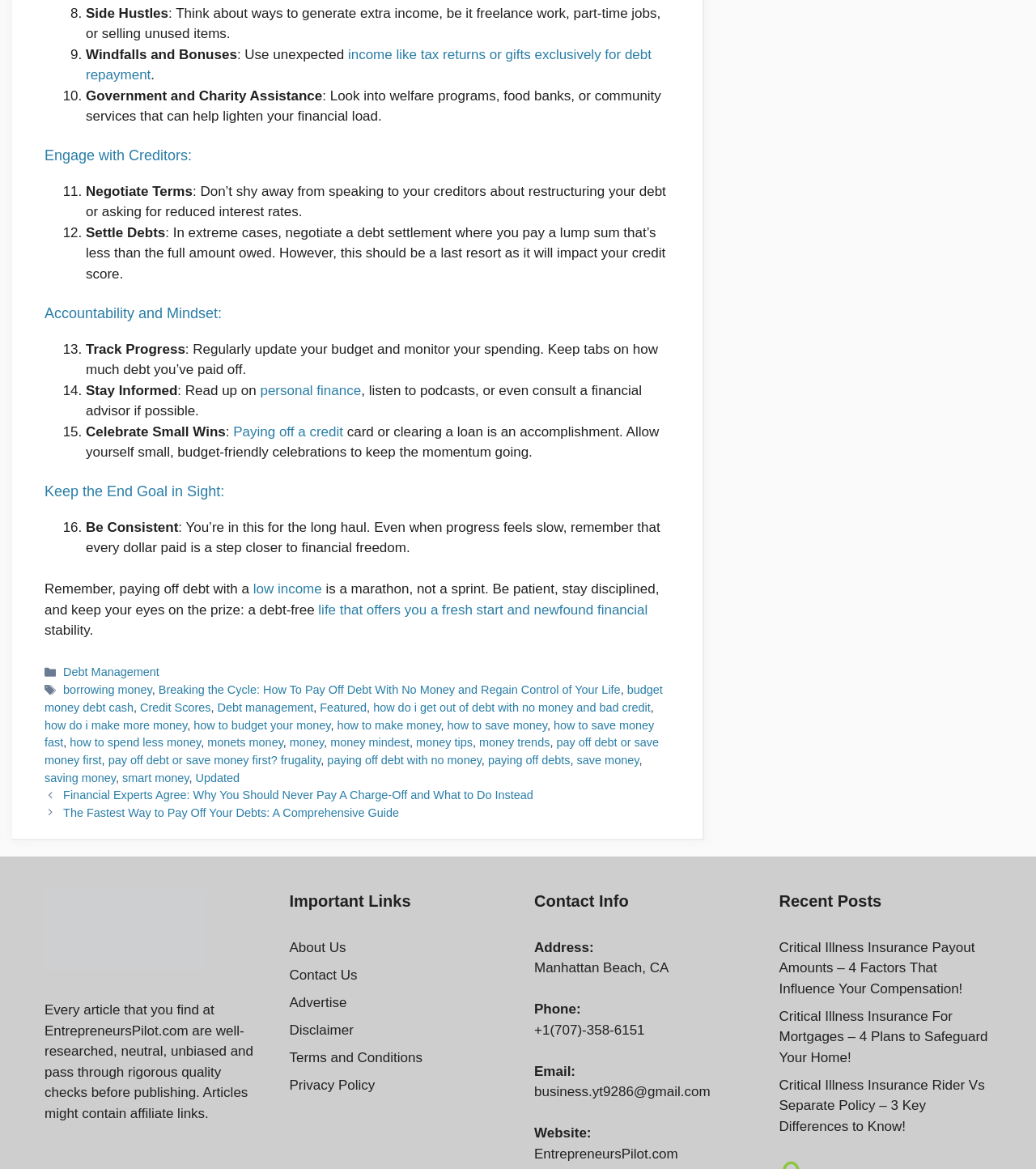What is the first step to generate extra income?
Craft a detailed and extensive response to the question.

The first step to generate extra income is Side Hustles, which is mentioned in the list as '8. Side Hustles: Think about ways to generate extra income, be it freelance work, part-time jobs, or selling unused items.'